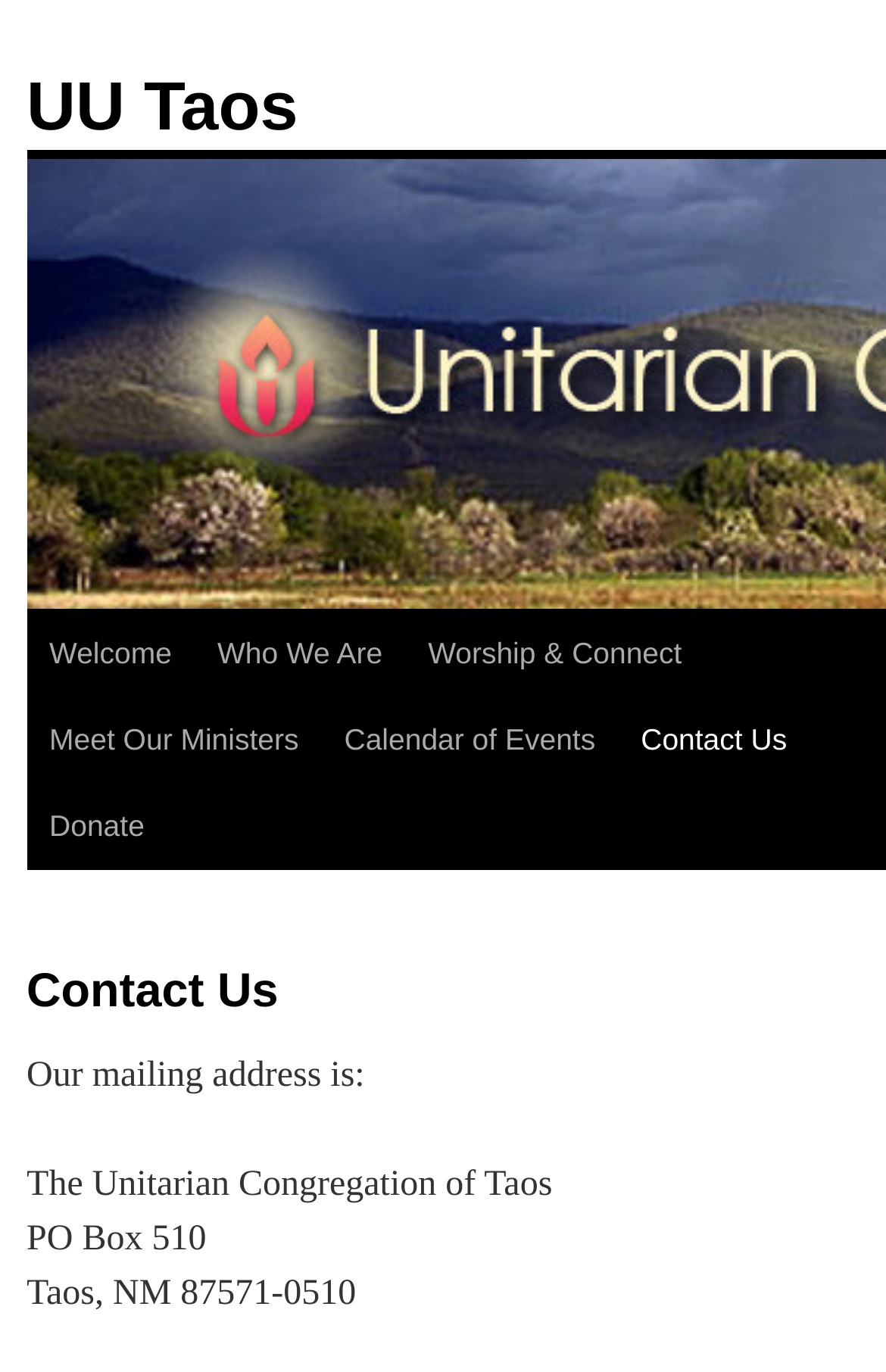Determine the bounding box for the UI element that matches this description: "Skip to content".

[0.027, 0.444, 0.079, 0.632]